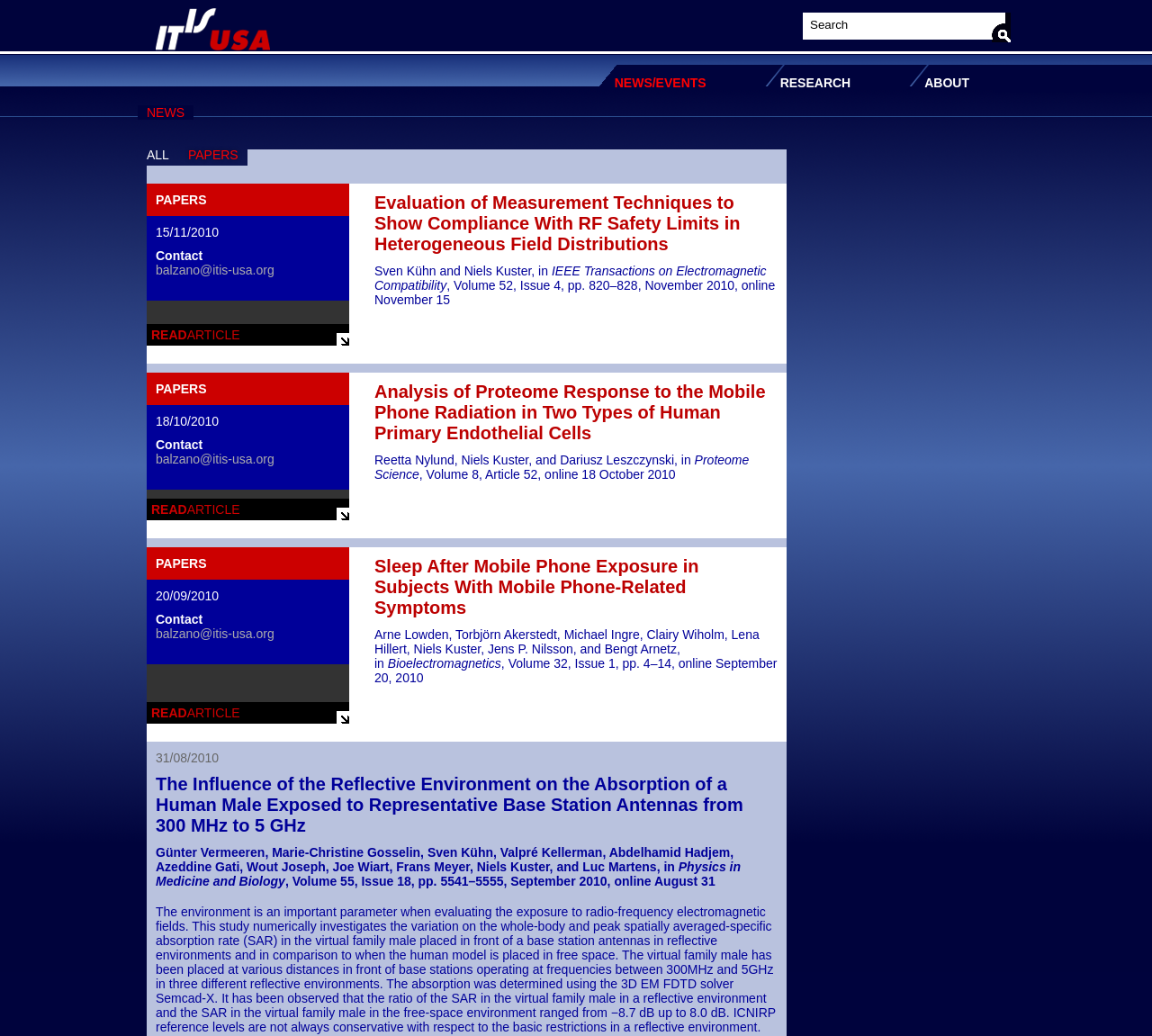Kindly provide the bounding box coordinates of the section you need to click on to fulfill the given instruction: "Search for something".

[0.703, 0.017, 0.855, 0.03]